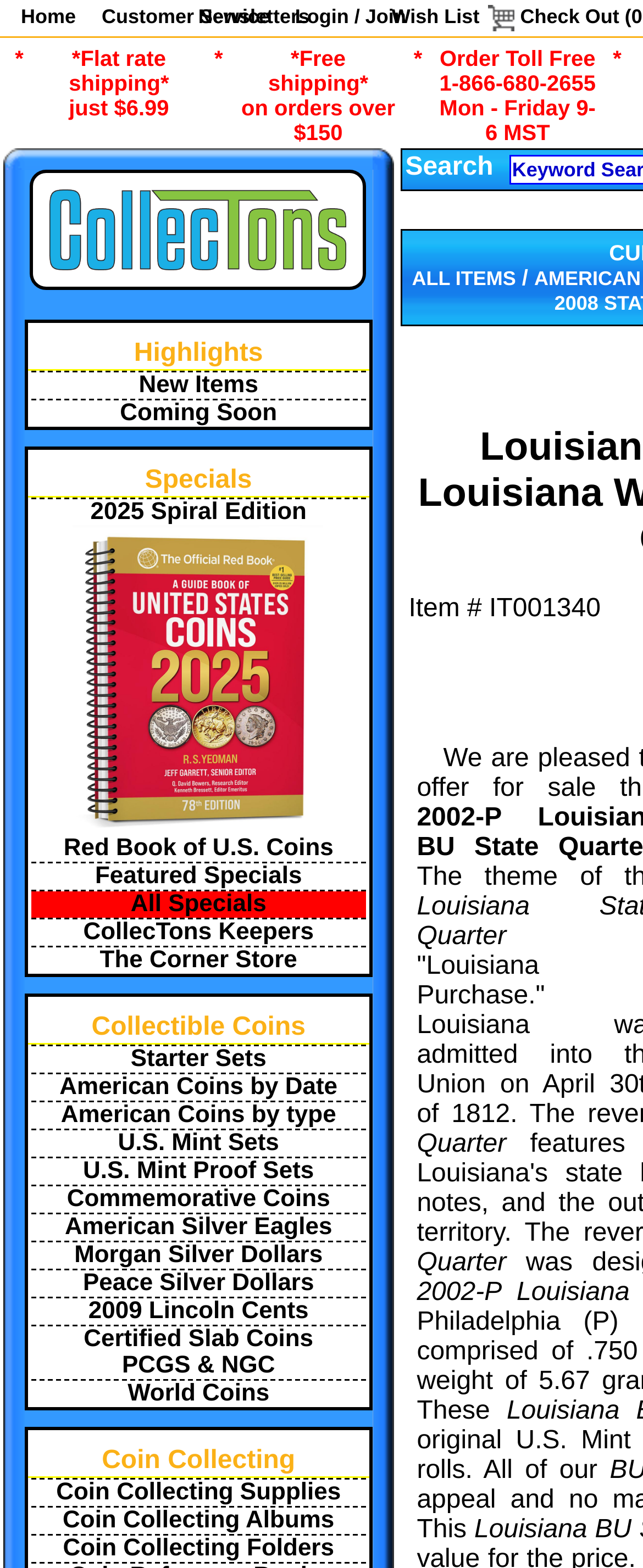Respond concisely with one word or phrase to the following query:
How many links are there in the top navigation bar?

5